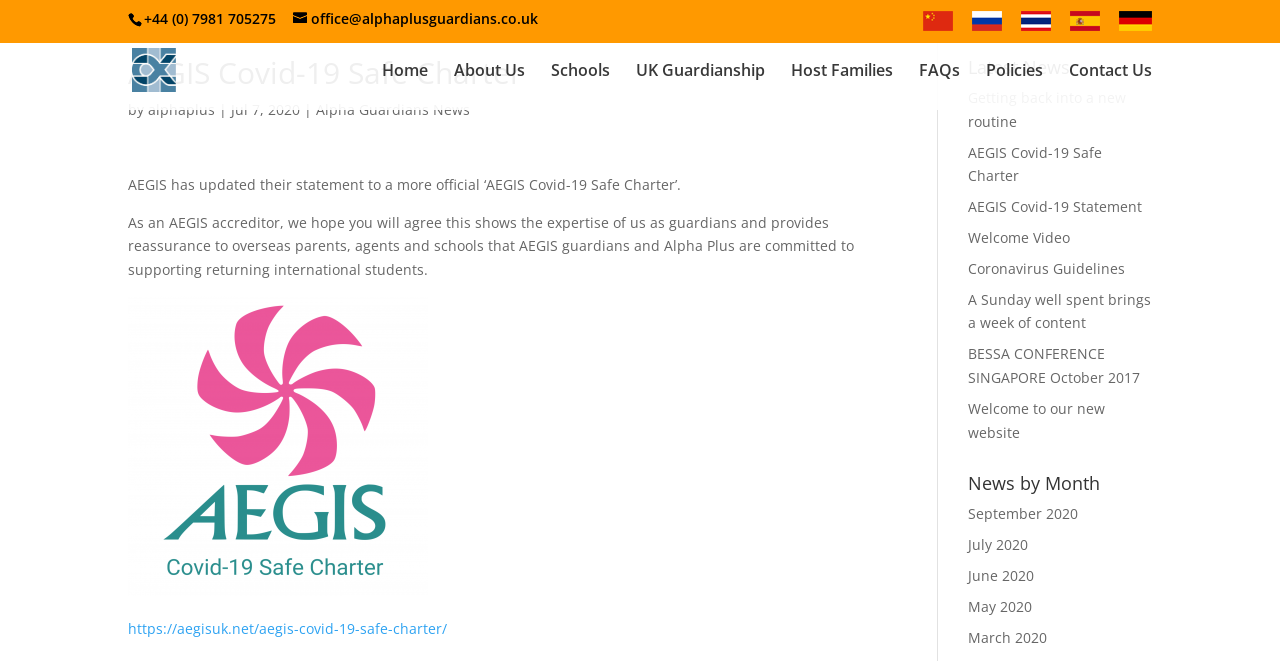Find the bounding box coordinates of the clickable area that will achieve the following instruction: "View the latest news".

[0.756, 0.133, 0.88, 0.198]